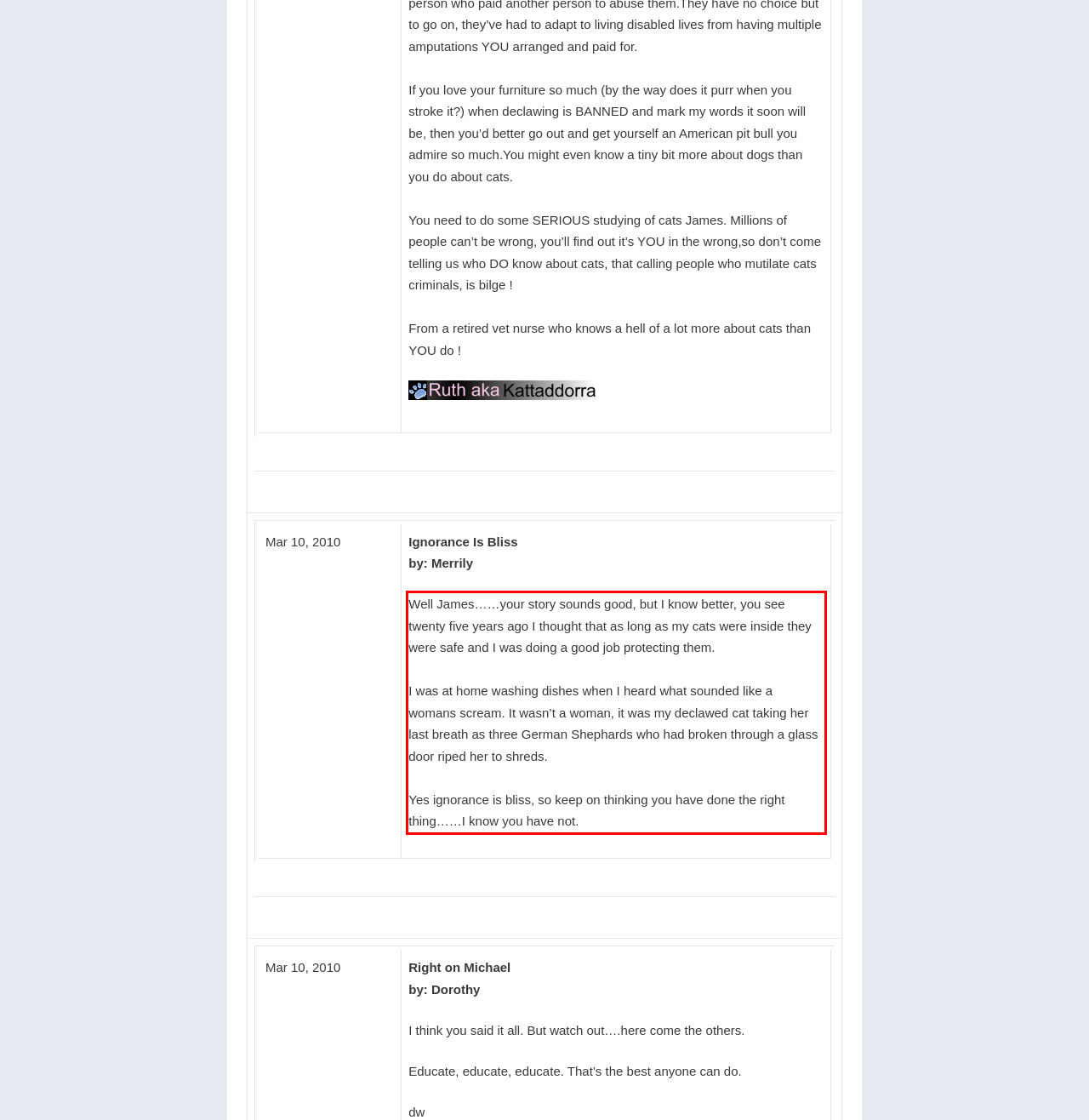Please look at the screenshot provided and find the red bounding box. Extract the text content contained within this bounding box.

Well James……your story sounds good, but I know better, you see twenty five years ago I thought that as long as my cats were inside they were safe and I was doing a good job protecting them. I was at home washing dishes when I heard what sounded like a womans scream. It wasn’t a woman, it was my declawed cat taking her last breath as three German Shephards who had broken through a glass door riped her to shreds. Yes ignorance is bliss, so keep on thinking you have done the right thing……I know you have not.